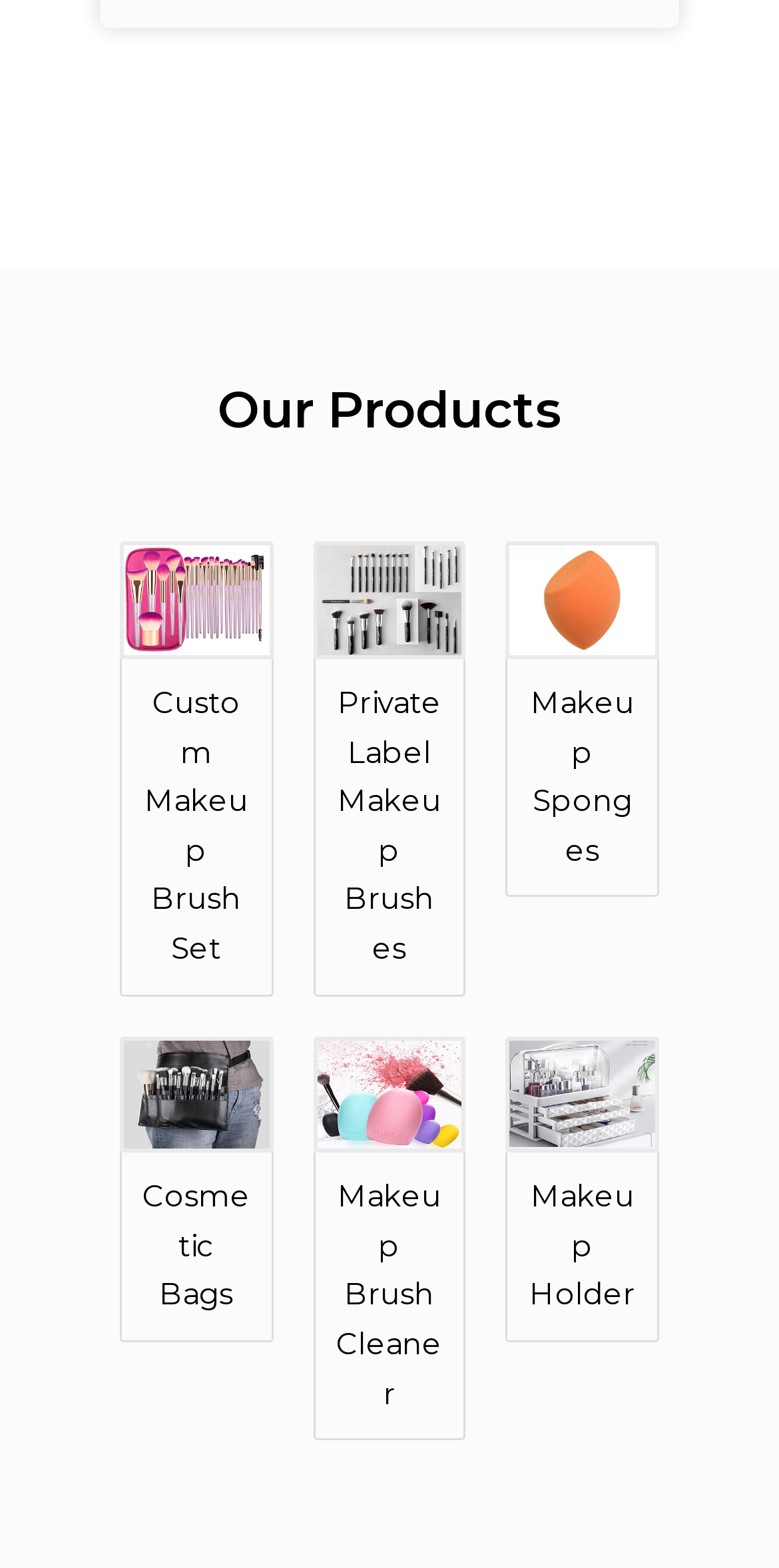Locate the bounding box of the UI element described by: "Get Quote Now" in the given webpage screenshot.

[0.354, 0.309, 0.896, 0.392]